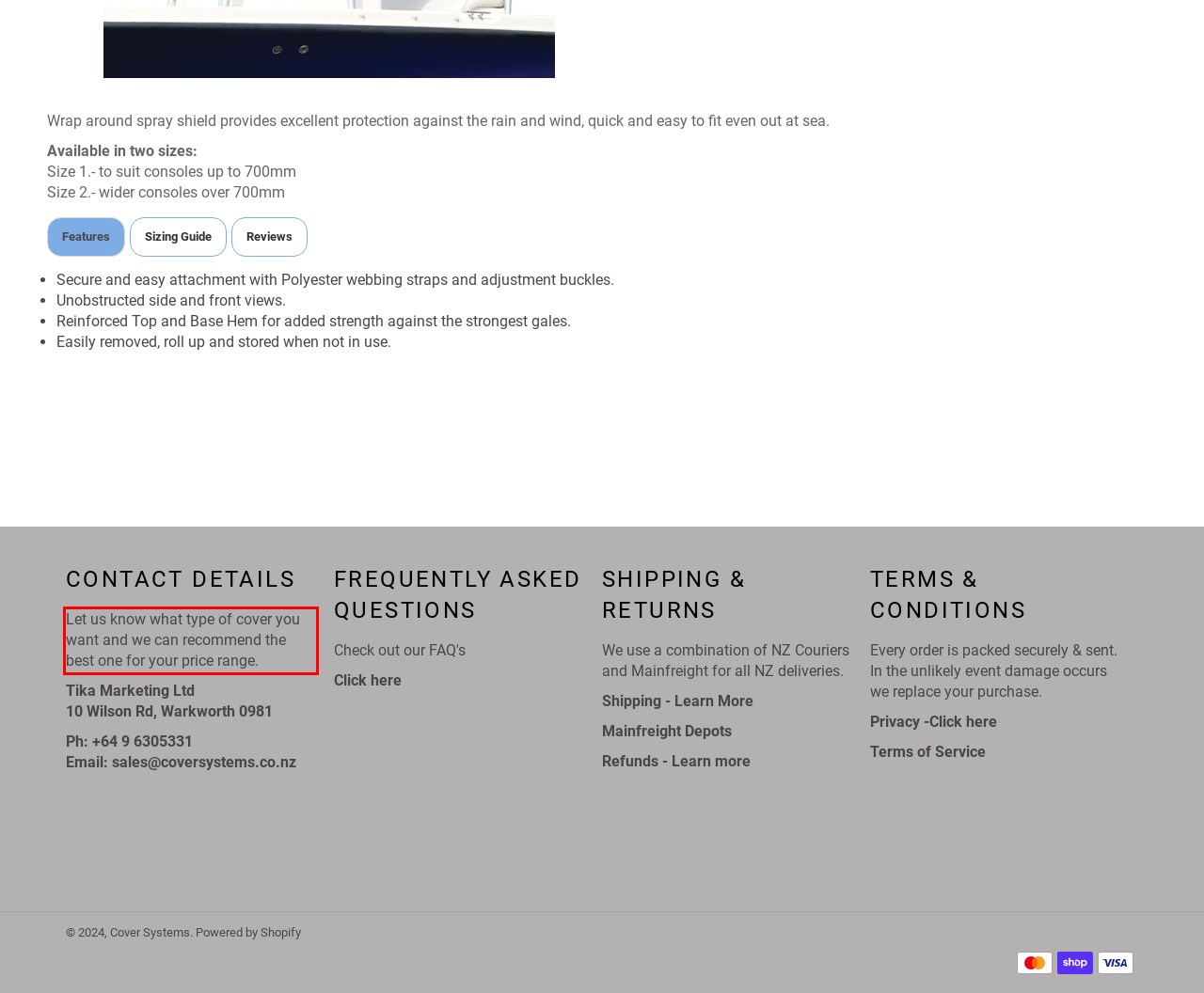Given the screenshot of the webpage, identify the red bounding box, and recognize the text content inside that red bounding box.

Let us know what type of cover you want and we can recommend the best one for your price range.